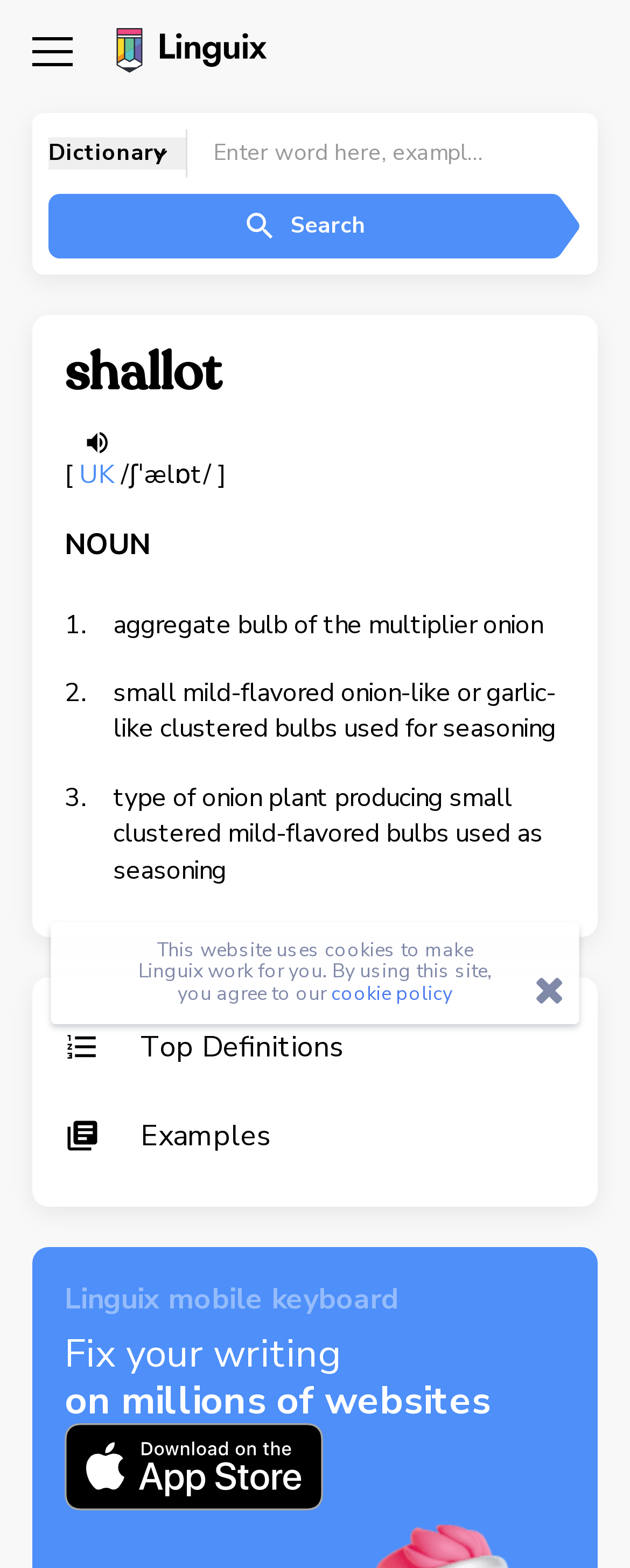How many example sentences are available for the word shallot?
Kindly give a detailed and elaborate answer to the question.

I found the example sentences for the word shallot by looking at the webpage content, specifically the section that shows the examples of shallot. It shows three example sentences.